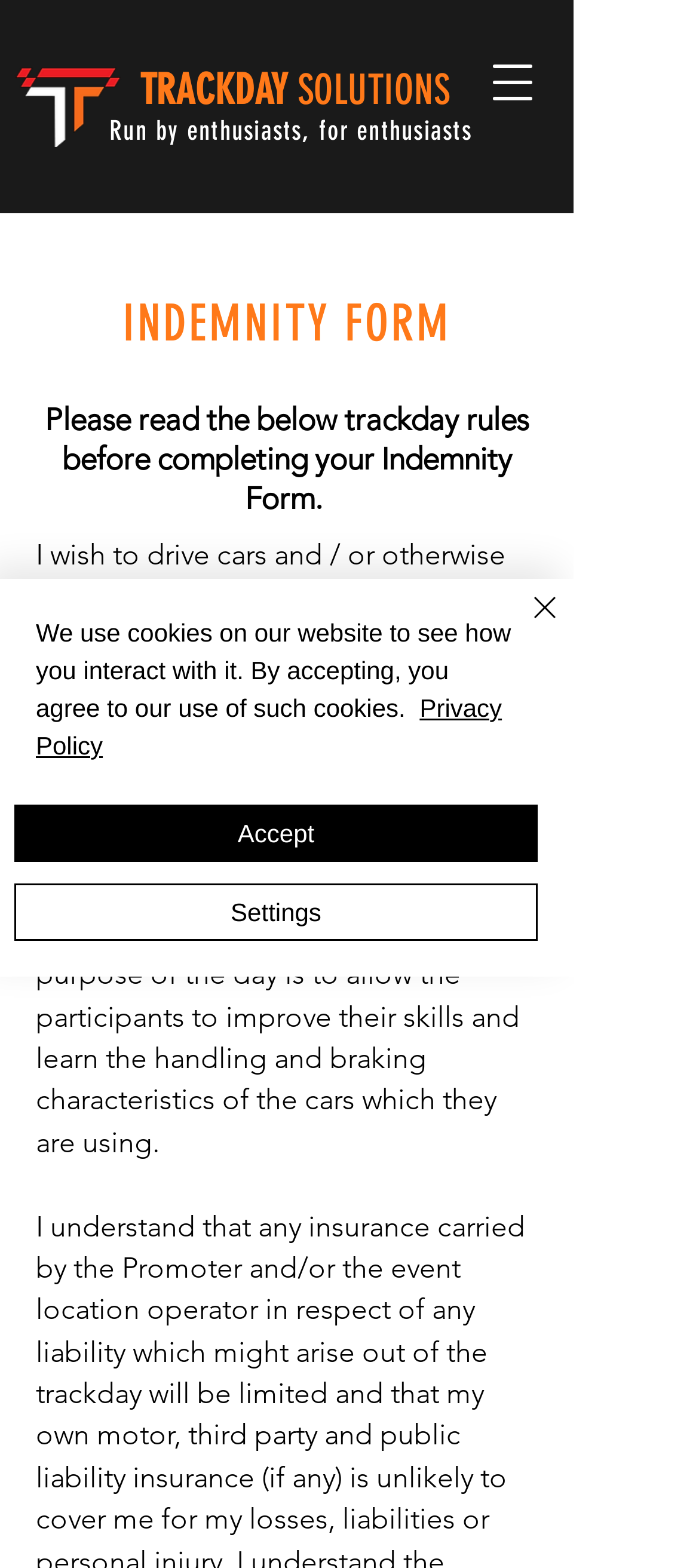What is the risk involved in participating in the event?
Please respond to the question with as much detail as possible.

According to the text, 'I understand that the activity I am about to undertake is hazardous and that by participating in this event I am exposing myself to risk of being killed, permanently disabled or seriously injured.' This indicates that the risk involved in participating in the event is being killed, permanently disabled, or seriously injured.